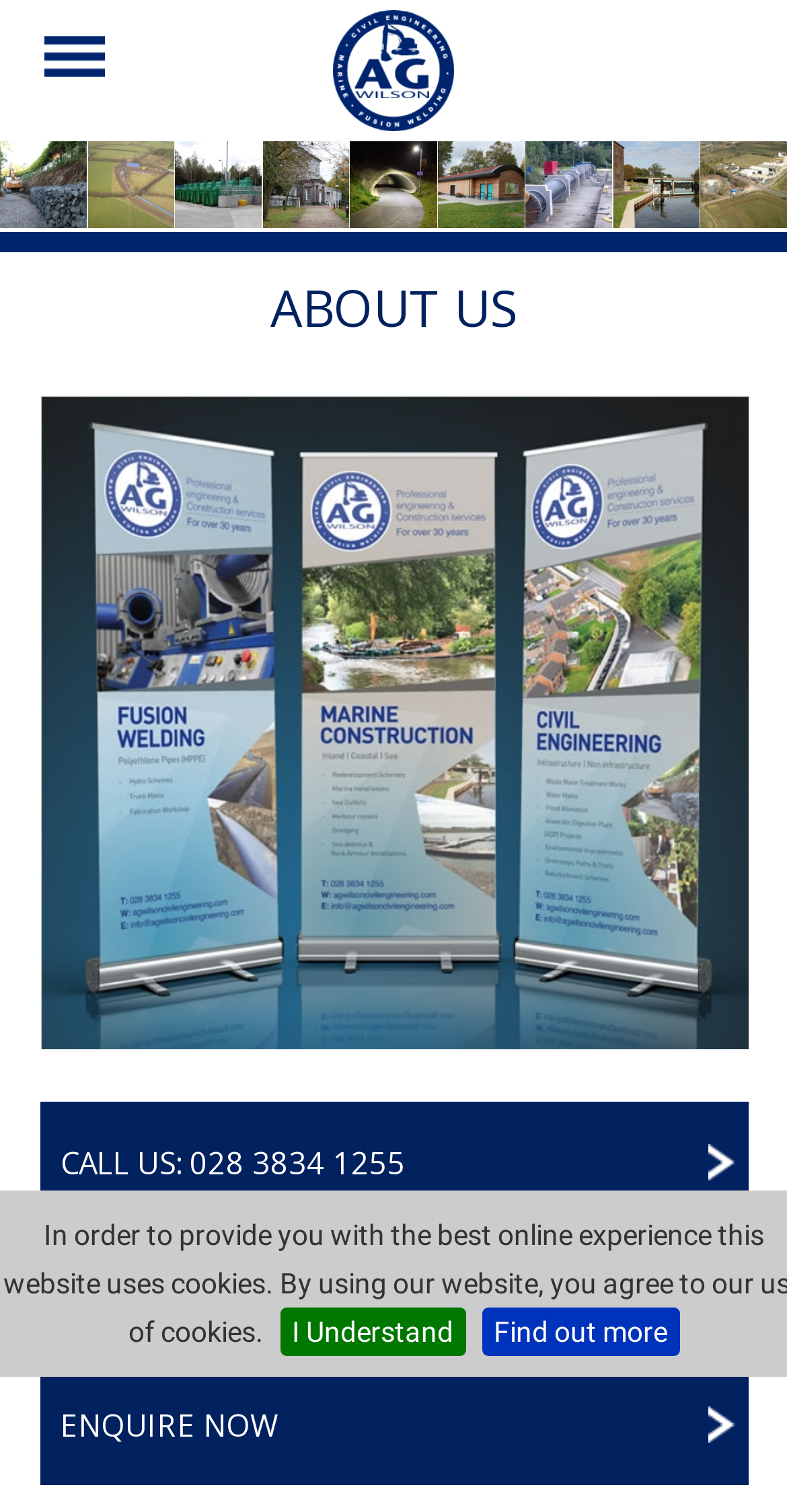Use a single word or phrase to answer the question:
What is the company name on the logo?

AG Wilson